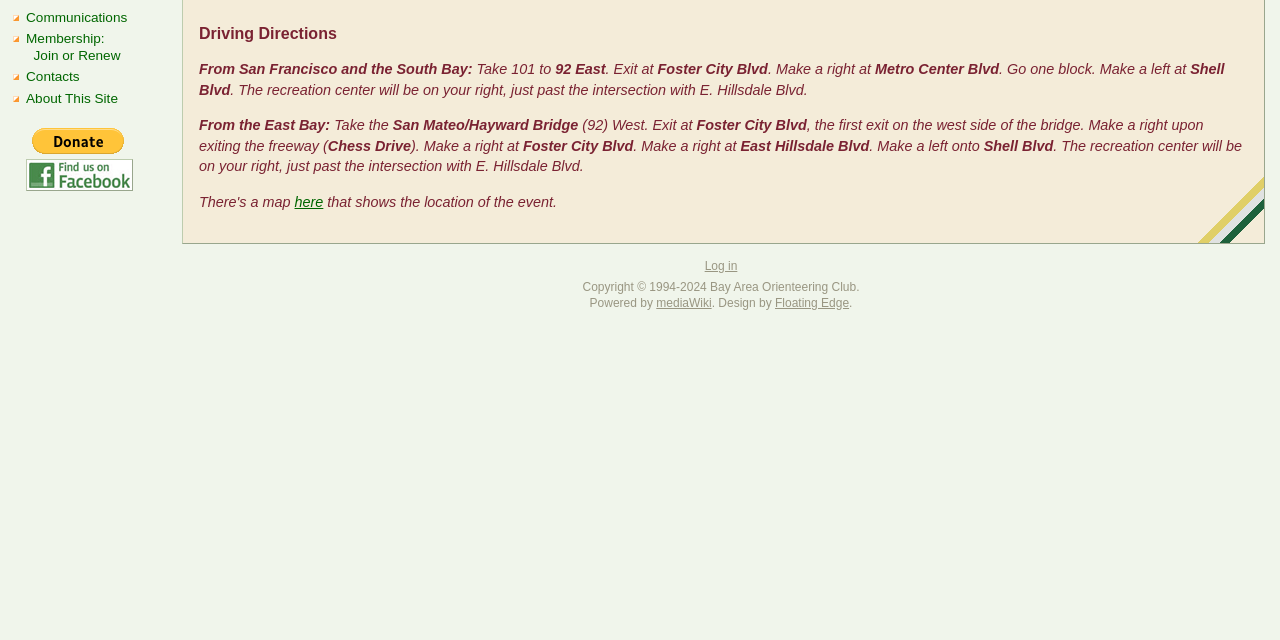Please provide the bounding box coordinate of the region that matches the element description: Log in. Coordinates should be in the format (top-left x, top-left y, bottom-right x, bottom-right y) and all values should be between 0 and 1.

[0.551, 0.404, 0.576, 0.426]